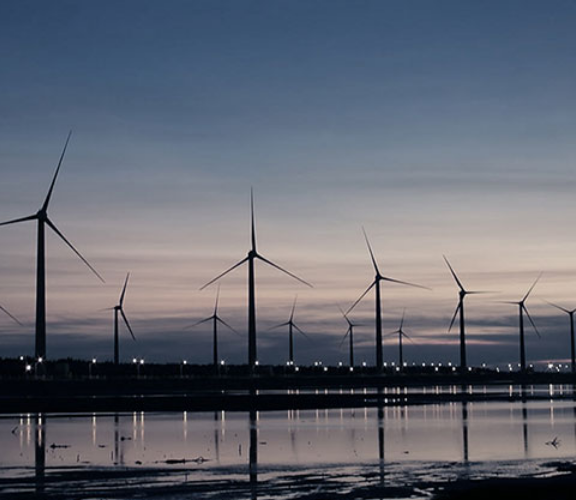What is reflected in the still water?
Deliver a detailed and extensive answer to the question.

The caption states that 'the still water mirrors the turbines', implying that the wind turbines are reflected in the calm water, creating a sense of harmony between nature and technology.